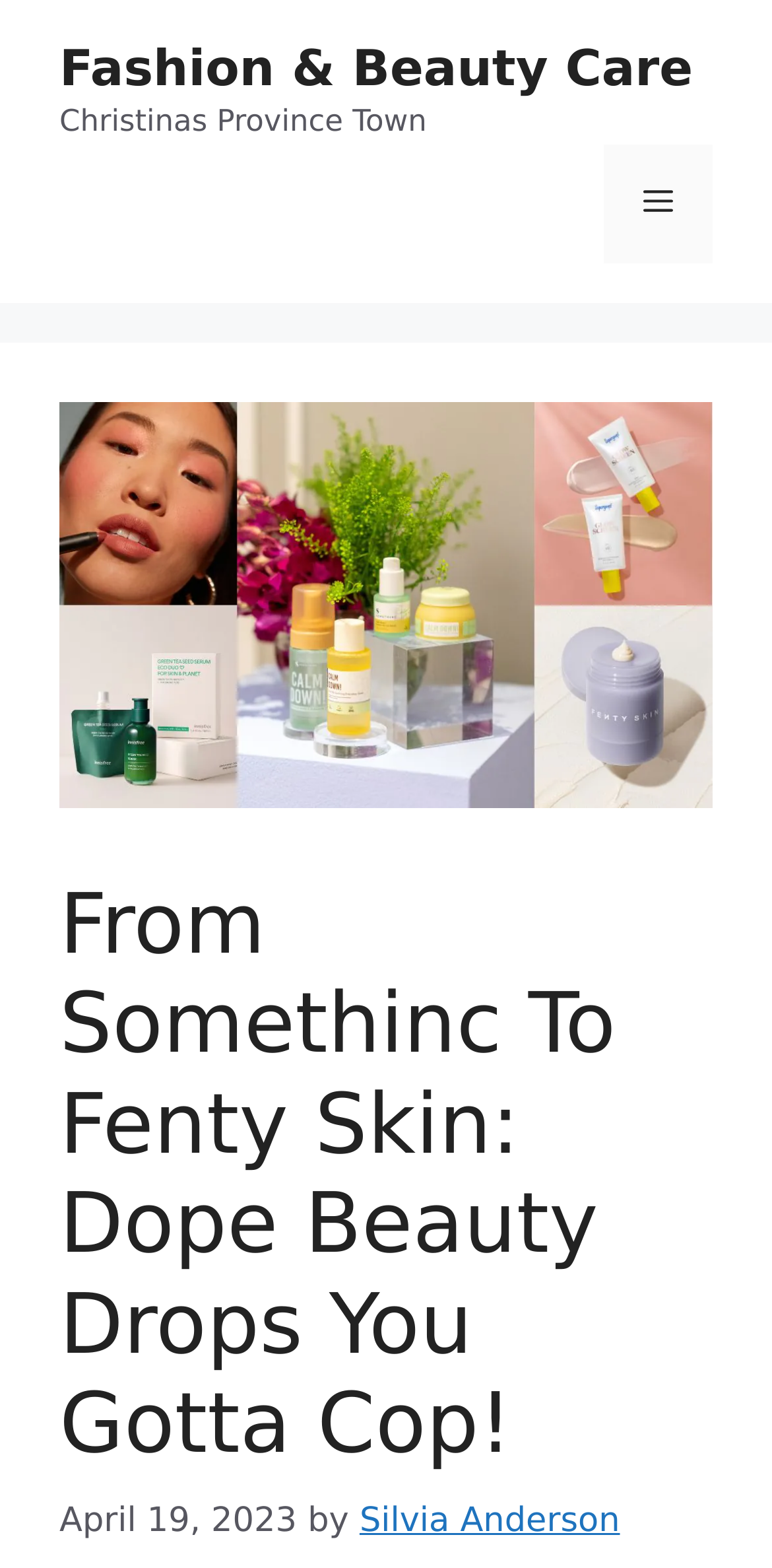Highlight the bounding box of the UI element that corresponds to this description: "Fashion & Beauty Care".

[0.077, 0.025, 0.898, 0.062]